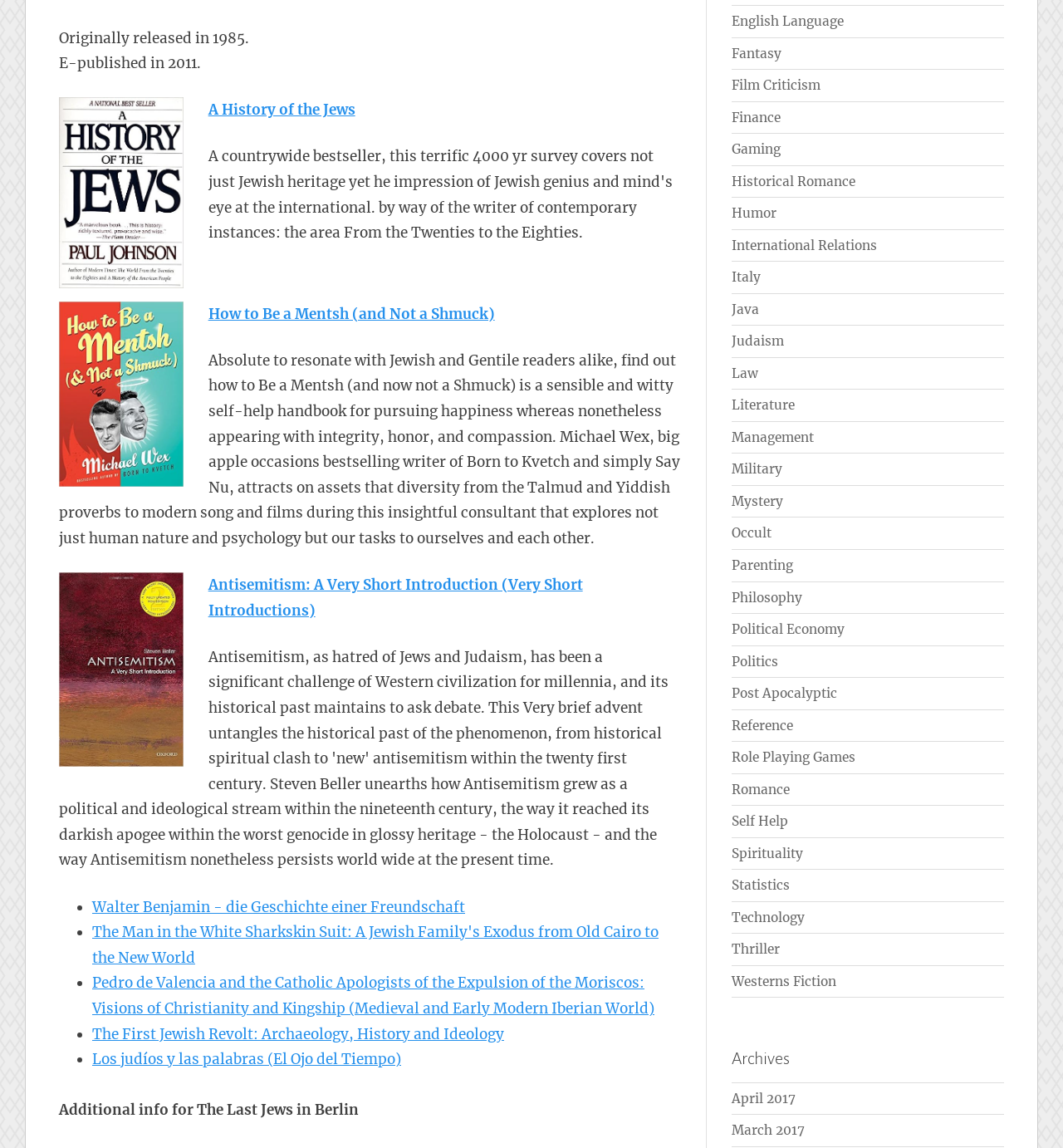Respond to the following question using a concise word or phrase: 
What is the category of the book 'How to Be a Mentsh (and Not a Shmuck)'?

Self Help